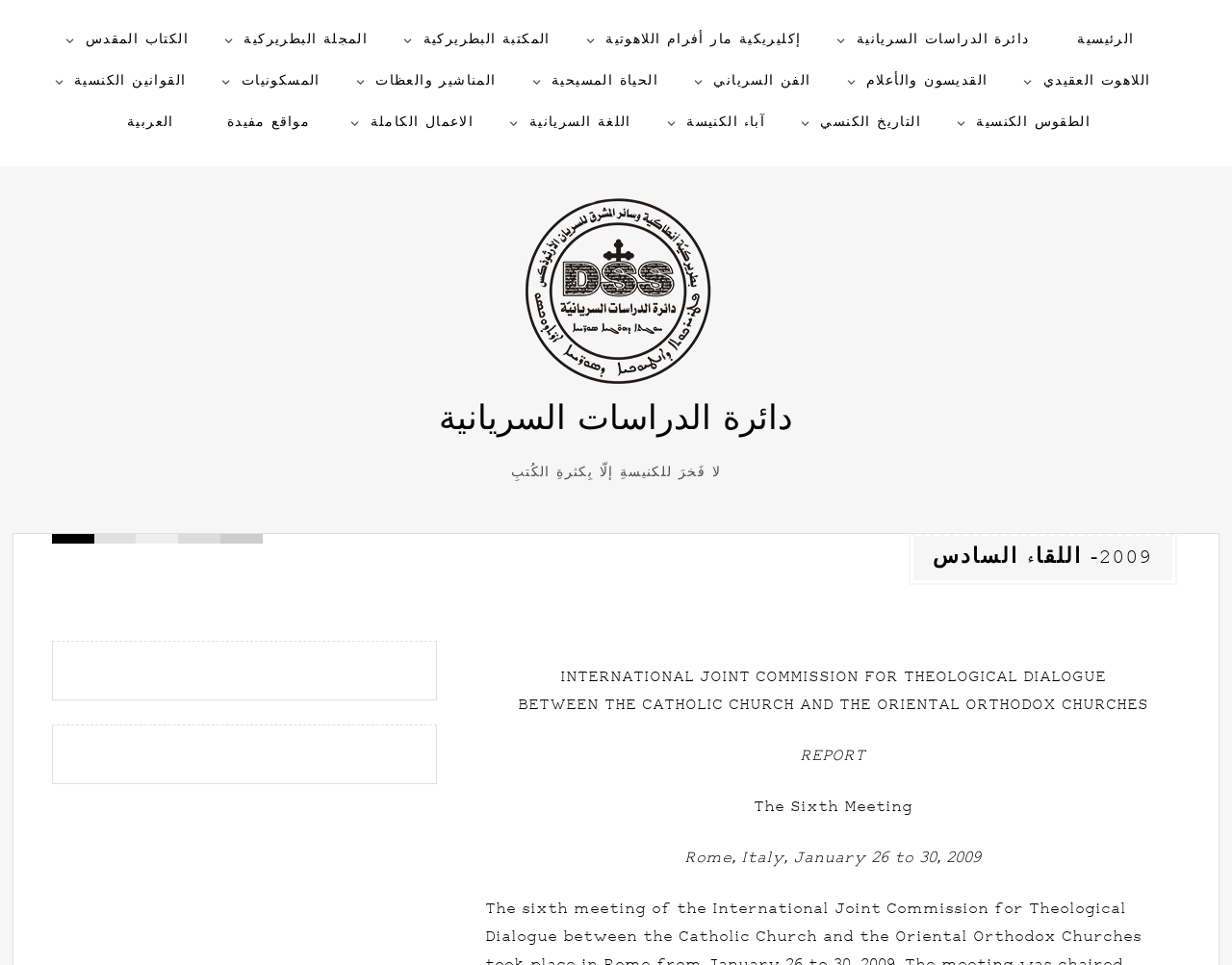Locate the bounding box coordinates of the clickable area needed to fulfill the instruction: "Visit دائرة الدراسات السريانية".

[0.67, 0.02, 0.851, 0.063]